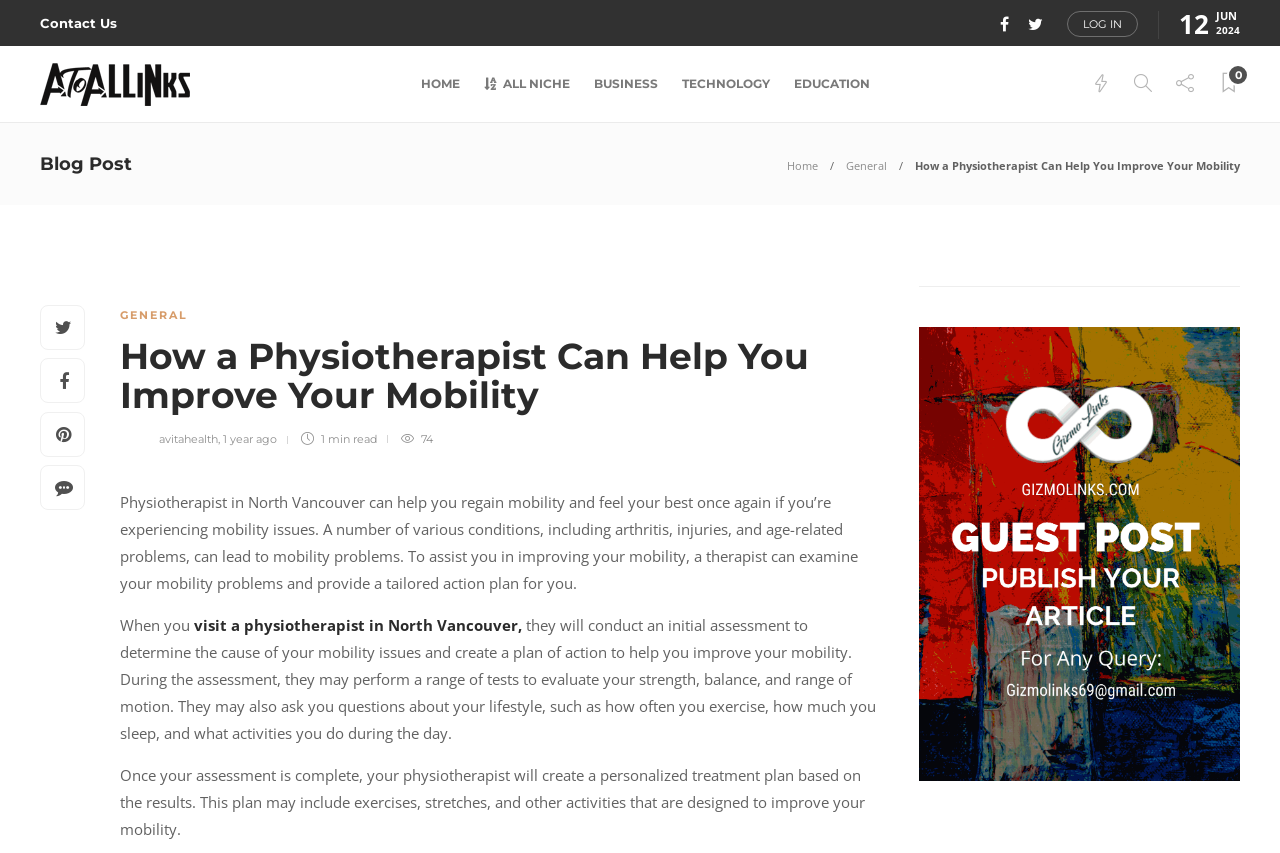Please specify the coordinates of the bounding box for the element that should be clicked to carry out this instruction: "Read the blog post". The coordinates must be four float numbers between 0 and 1, formatted as [left, top, right, bottom].

[0.715, 0.185, 0.969, 0.202]